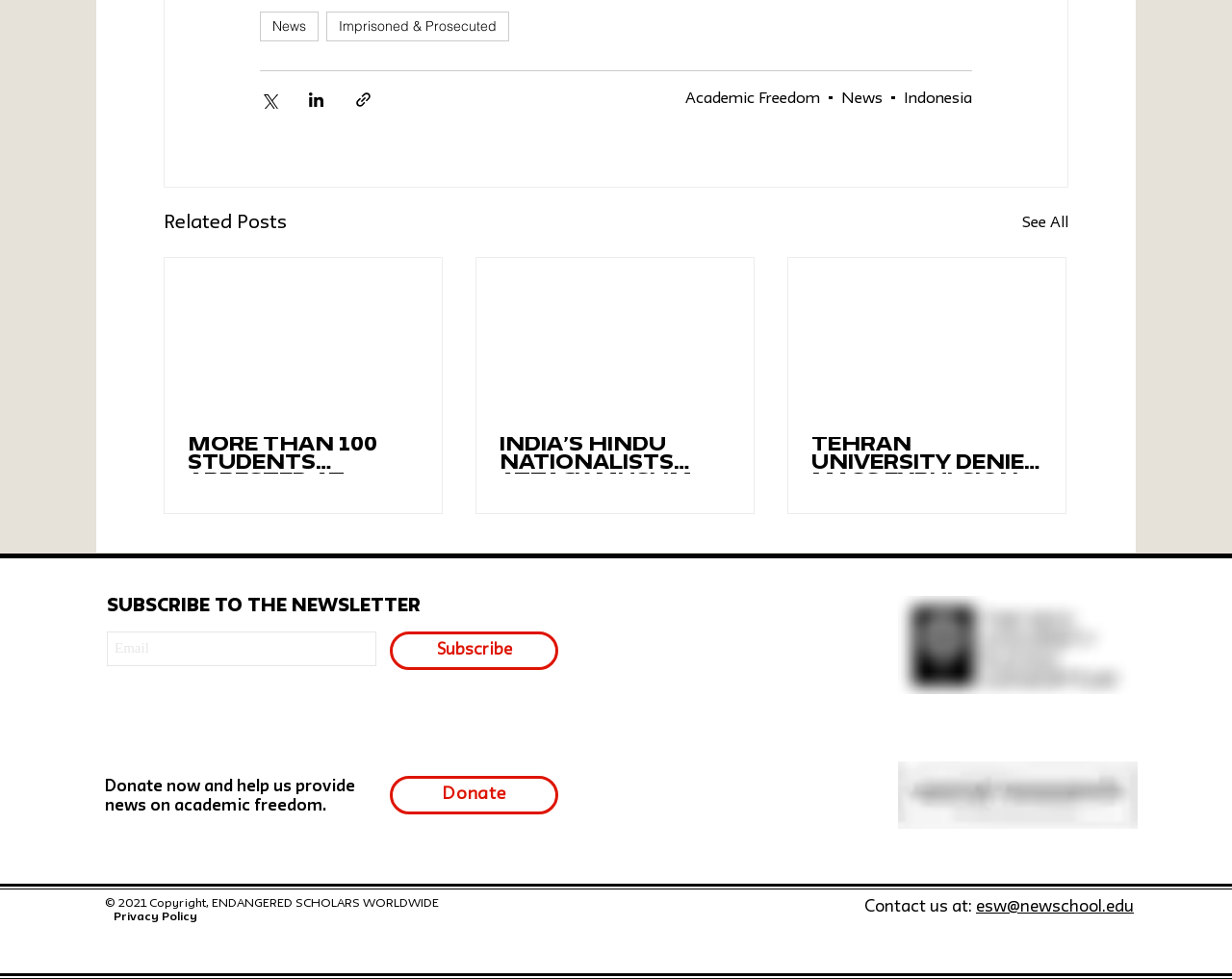Please determine the bounding box coordinates for the UI element described here. Use the format (top-left x, top-left y, bottom-right x, bottom-right y) with values bounded between 0 and 1: Imprisoned & Prosecuted

[0.265, 0.012, 0.413, 0.042]